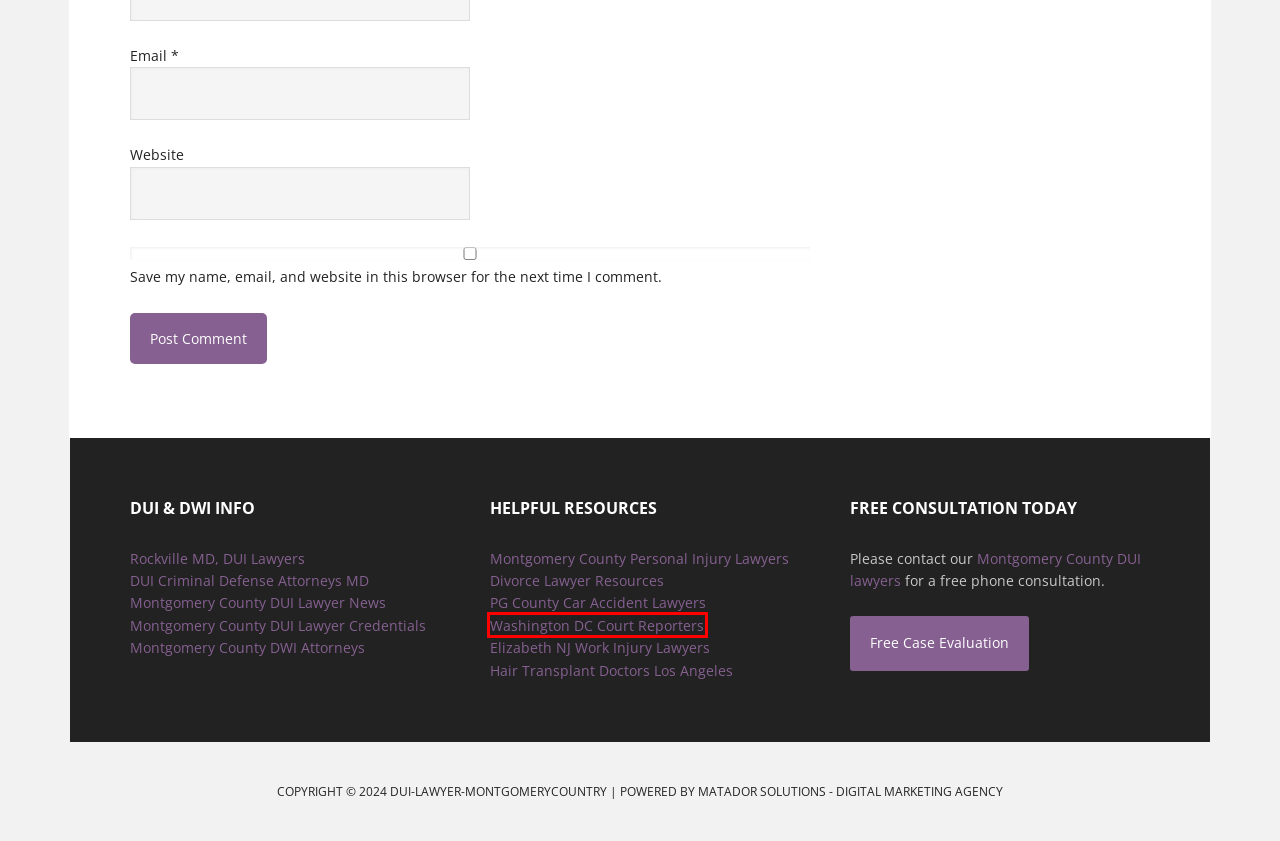You have a screenshot showing a webpage with a red bounding box around a UI element. Choose the webpage description that best matches the new page after clicking the highlighted element. Here are the options:
A. DWI Defense Lawyers Montgomery County MD: Yolles Group
B. Personal Injury Lawyers DC | Cohen & Cohen
C. Divorce Lawyer Chronicles
D. Criminal Defense DUI Gaithersburg: DUI Defense Lawyers
E. Contact Us
F. Rockville Maryland DUI Defense Lawyer | DUI Defense Rockville MD
G. Court Reporting Company Washington, DC: DC Court Reporting
H. Work Injury Lawyer NJ: Find a New Jersey Work Injury Lawyer today

G